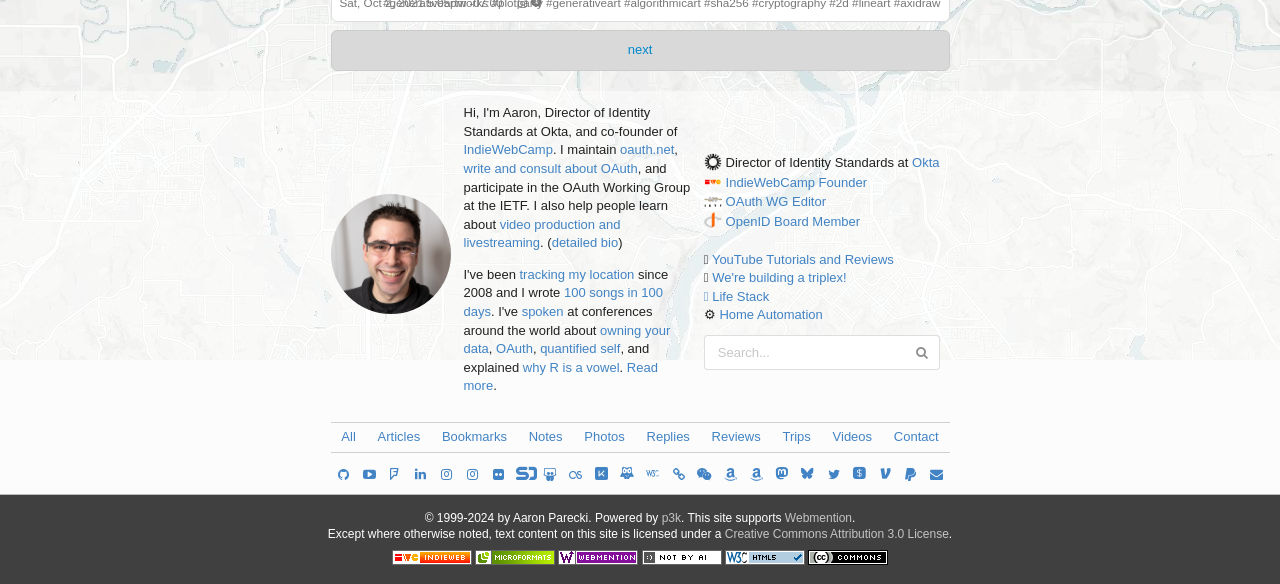Use a single word or phrase to answer this question: 
How many social media links are at the bottom of the webpage?

Multiple